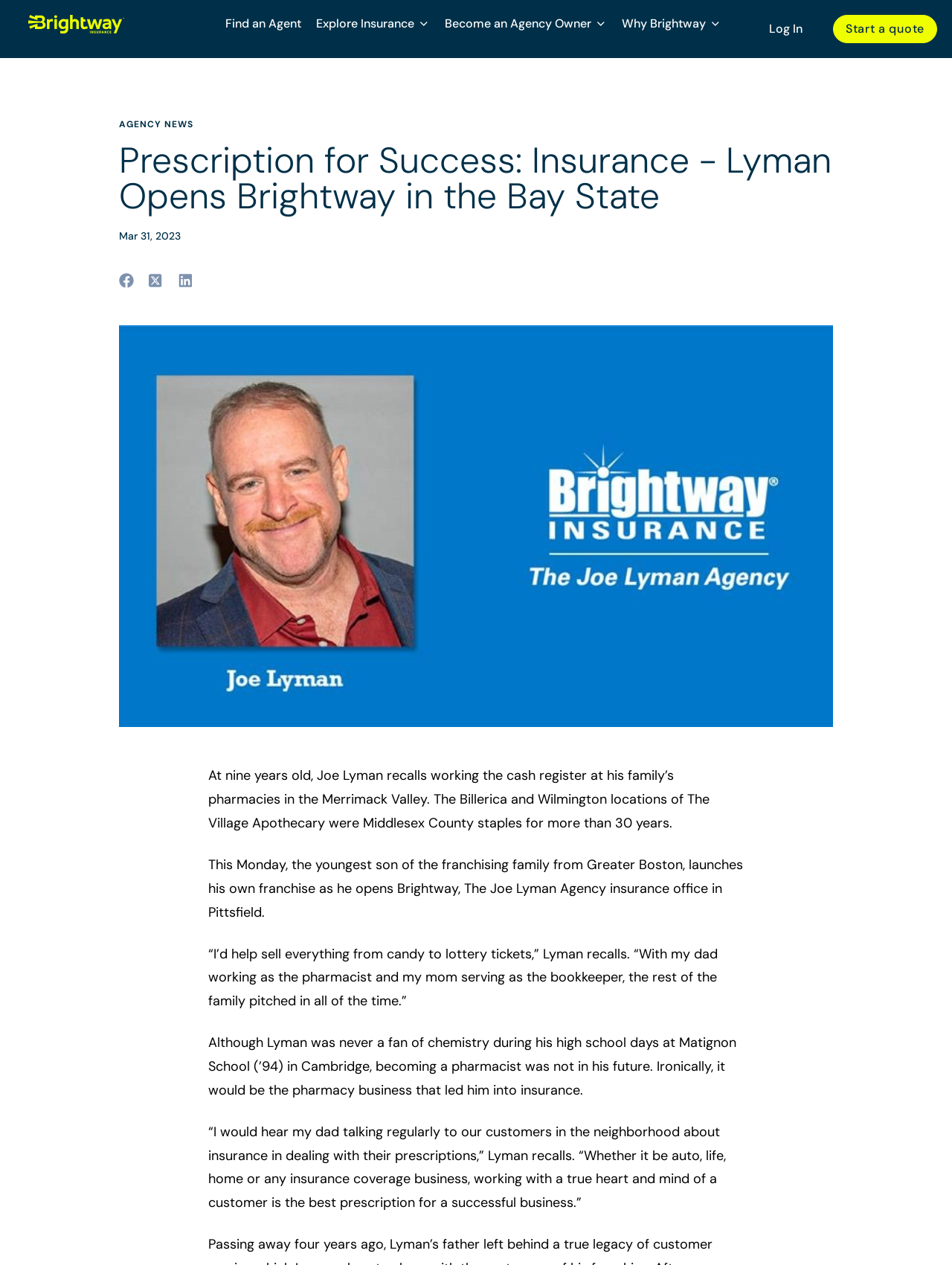Please provide a detailed answer to the question below by examining the image:
What is the occupation of Joe Lyman's father?

I read the article text and found the sentence '“I’d help sell everything from candy to lottery tickets,” Lyman recalls. “With my dad working as the pharmacist and my mom serving as the bookkeeper, the rest of the family pitched in all of the time.”' which mentions the occupation of Joe Lyman's father.